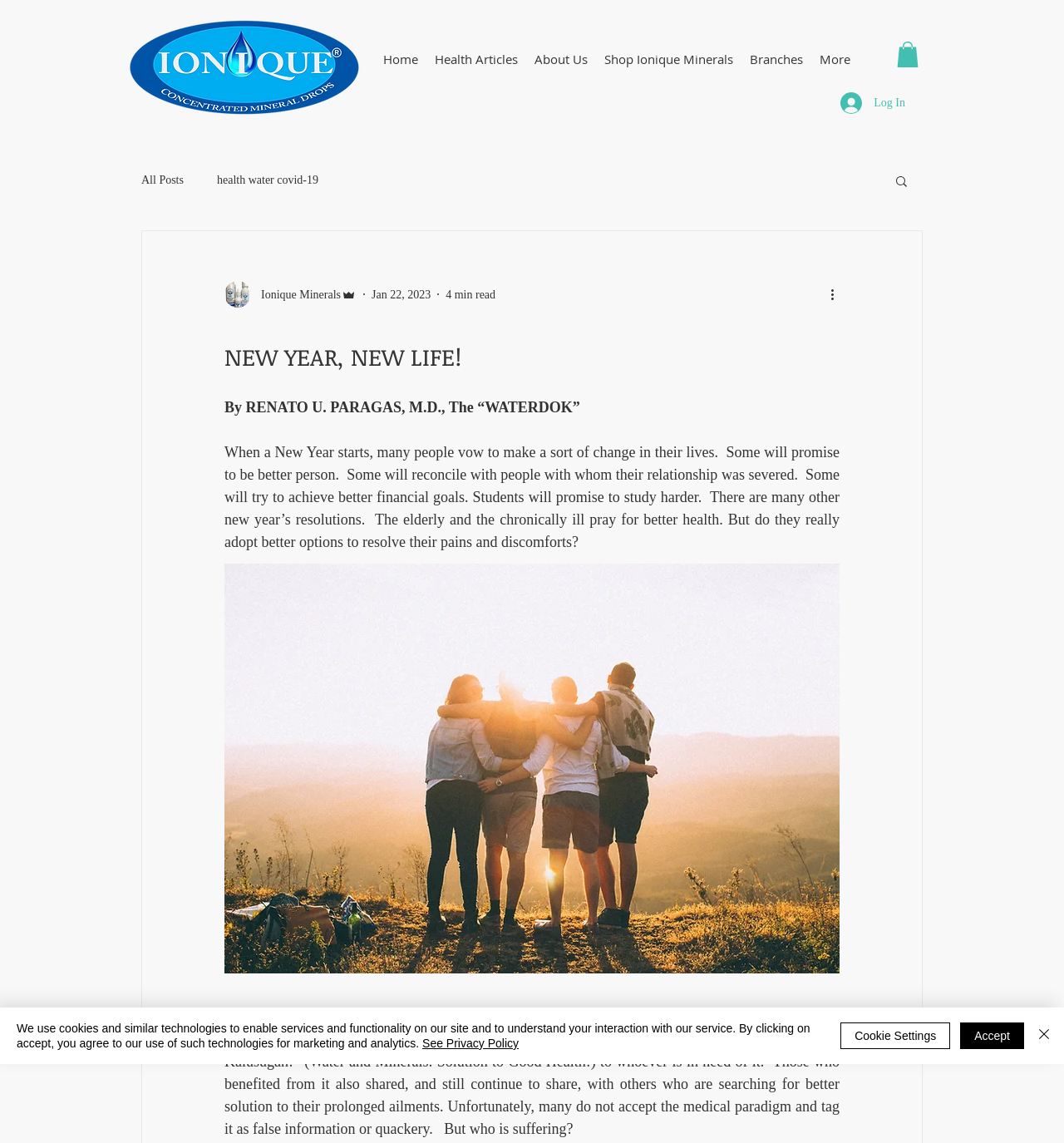How many navigation links are in the top menu?
Provide a one-word or short-phrase answer based on the image.

5